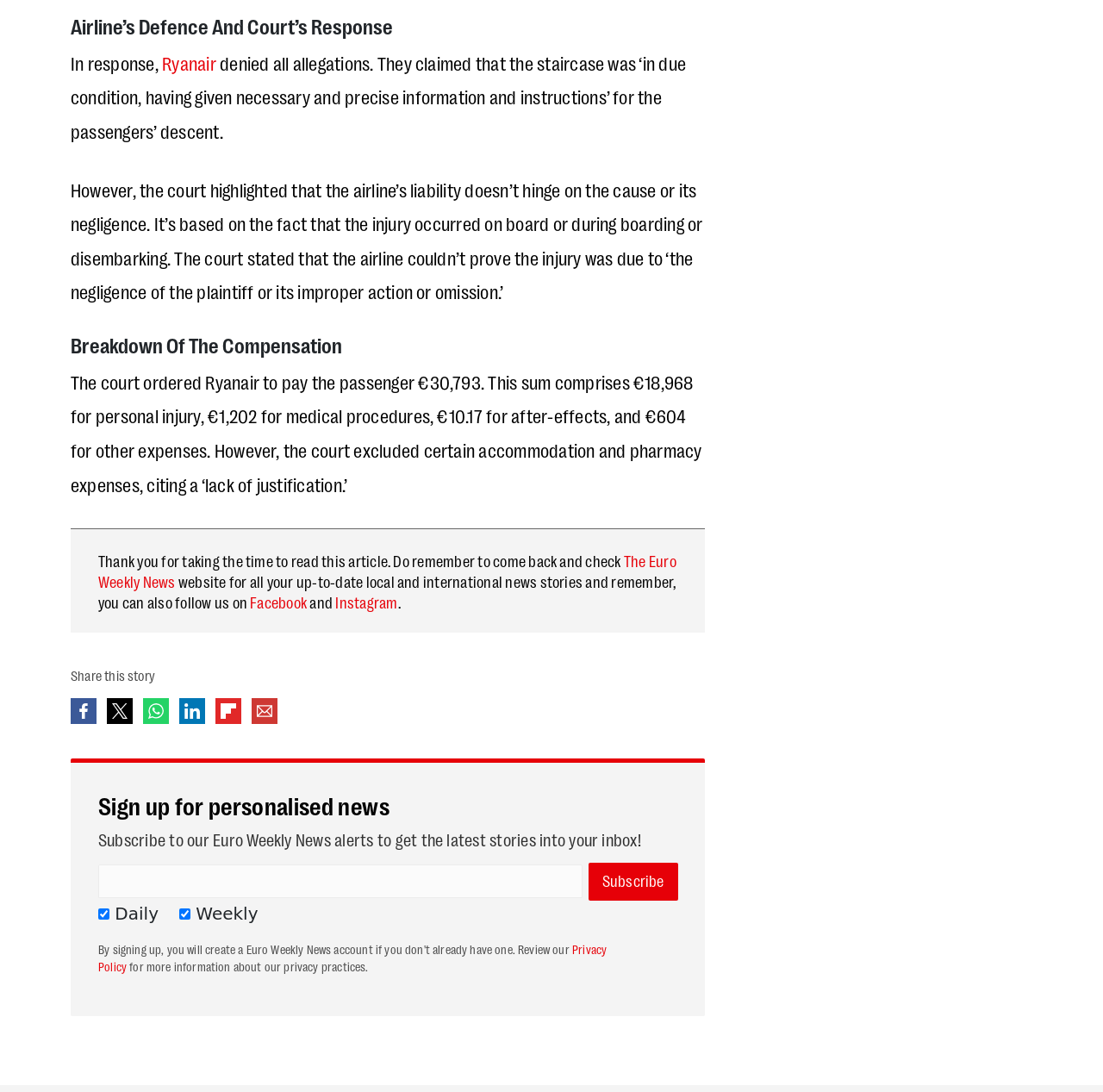How much did the court order Ryanair to pay the passenger?
Using the information from the image, provide a comprehensive answer to the question.

According to the article, the court ordered Ryanair to pay the passenger a total of €30,793, which includes €18,968 for personal injury, €1,202 for medical procedures, €10.17 for after-effects, and €604 for other expenses.